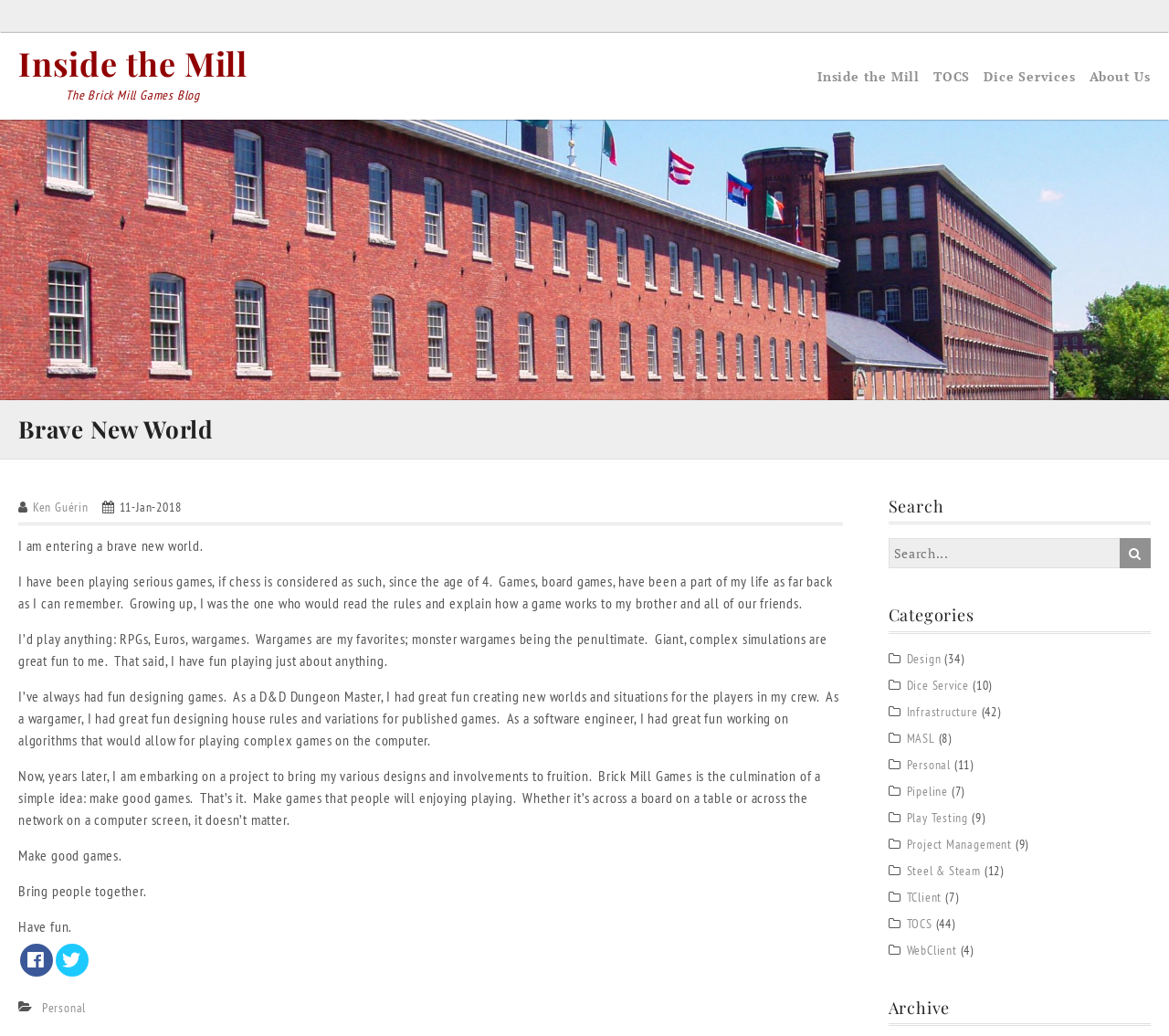Using the provided element description: "About Us", identify the bounding box coordinates. The coordinates should be four floats between 0 and 1 in the order [left, top, right, bottom].

[0.932, 0.059, 0.984, 0.089]